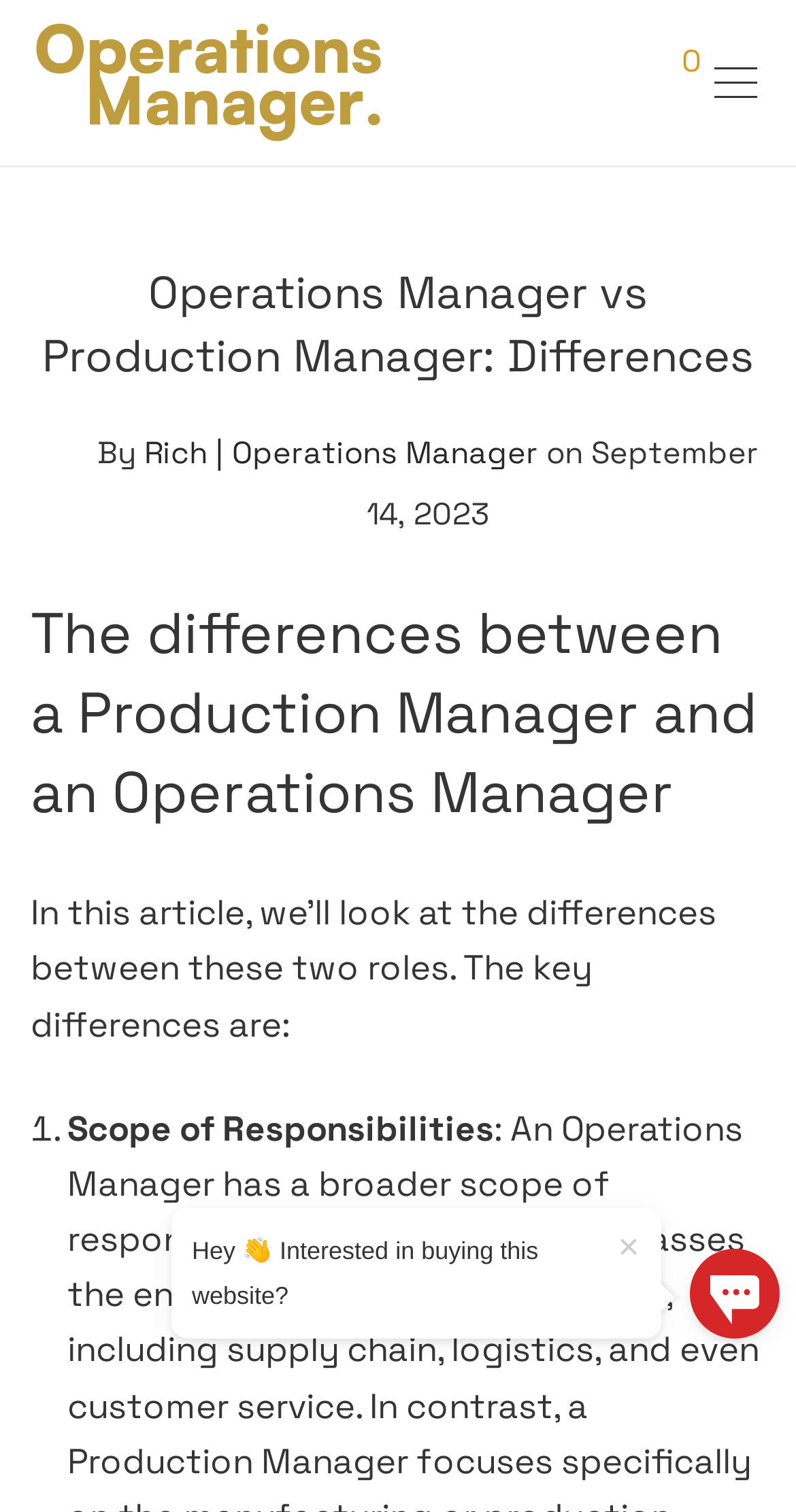What is the first key difference between a Production Manager and an Operations Manager?
Please provide a comprehensive answer based on the visual information in the image.

The first key difference is mentioned in the list marker '1.' which is followed by the static text 'Scope of Responsibilities', indicating that it is the first key difference between the two roles.